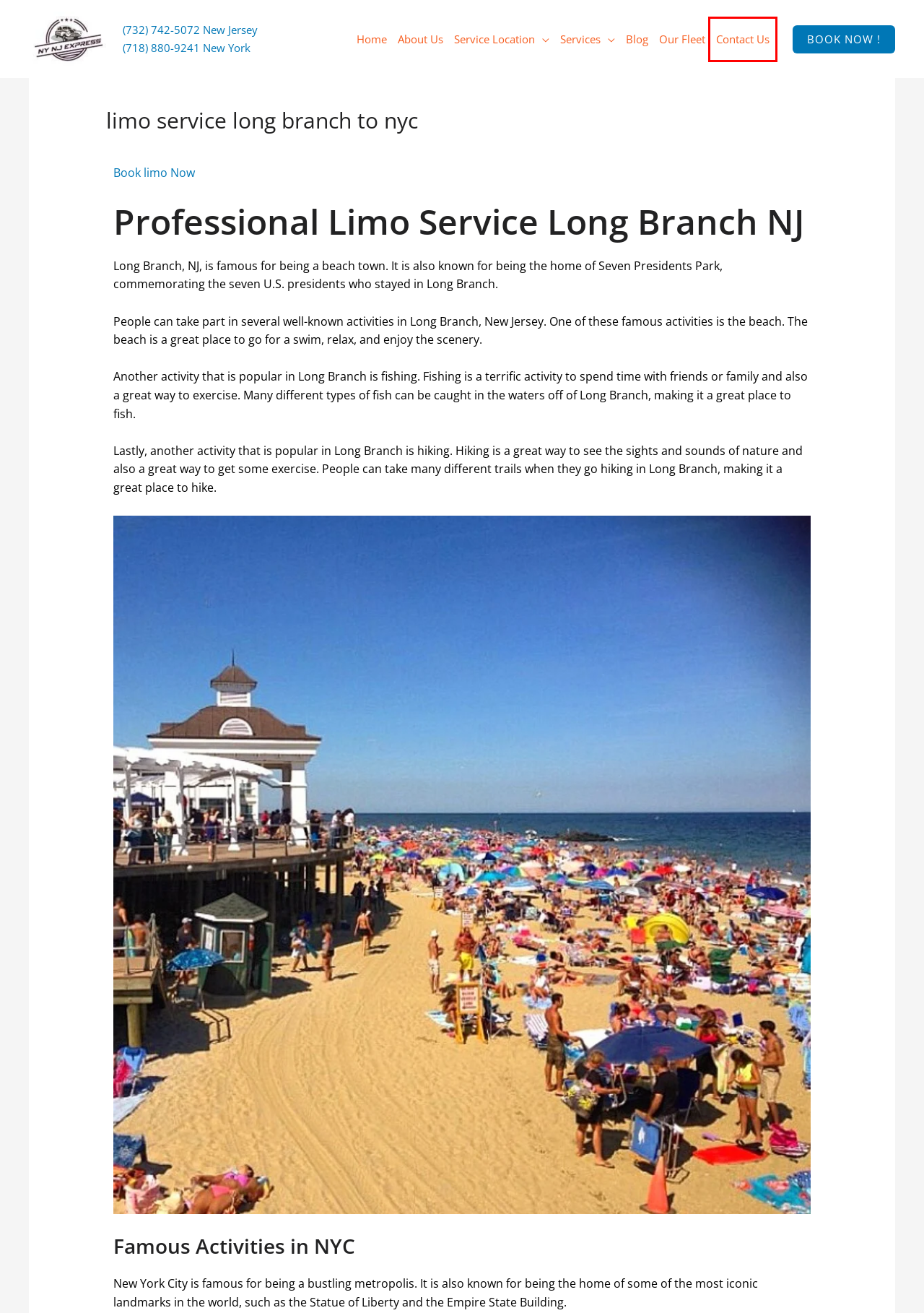Examine the screenshot of a webpage with a red bounding box around an element. Then, select the webpage description that best represents the new page after clicking the highlighted element. Here are the descriptions:
A. Prom Limo Service NYC | NY NJ Express
B. NJ Limo - NJ Limousine | NY NJ Express
C. Cruise Pier Limo Service | NY NJ Express
D. Best Limo NYC - Limousine Service NYC | NY NJ Express
E. Wedding Limo NYC - NY Wedding Limousine | NY NJ Express
F. Luxury Transportation Services - NY NJ Express
G. Contact NY NJ Express | Luxury Limo Service in NJ and NY
H. Corporate Limo Service NYC | NJ NY Express

G